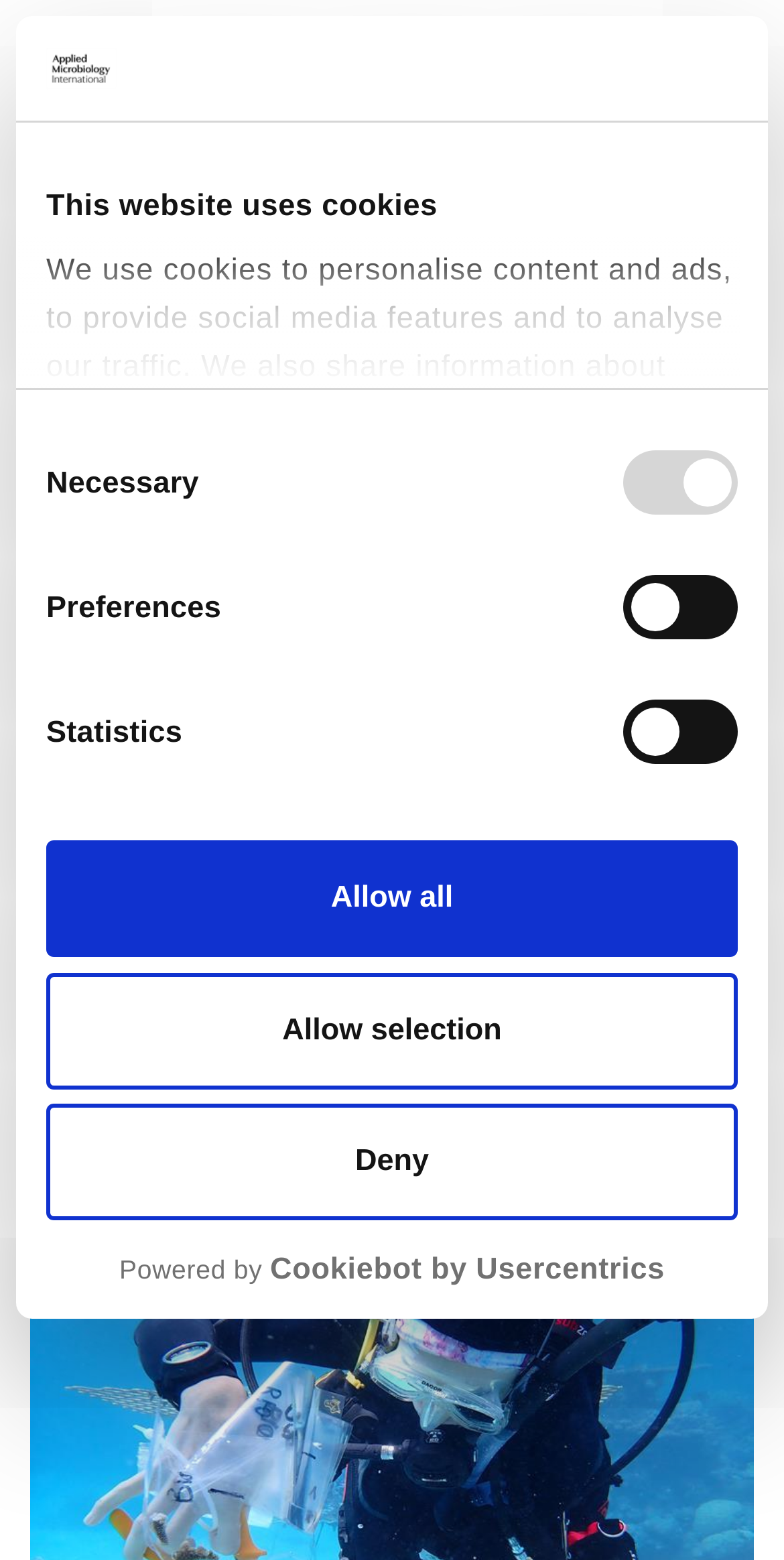How many types of cookies are mentioned?
Can you provide an in-depth and detailed response to the question?

The webpage mentions four types of cookies: Necessary, Preferences, Statistics, and Marketing. These are listed in the 'Consent Selection' group, with corresponding checkboxes.